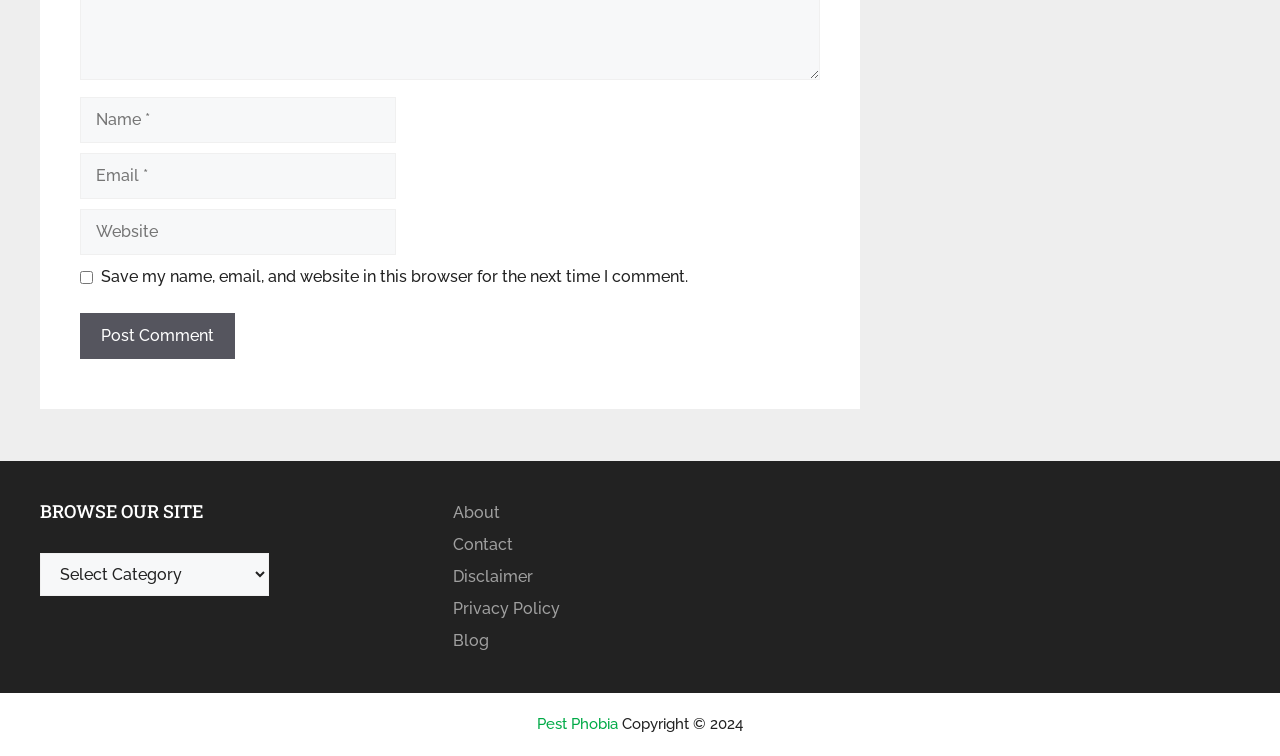Using the information shown in the image, answer the question with as much detail as possible: What is the copyright year?

The copyright year is indicated by the StaticText element with OCR text 'Copyright © 2024' and bounding box coordinates [0.483, 0.946, 0.58, 0.97].